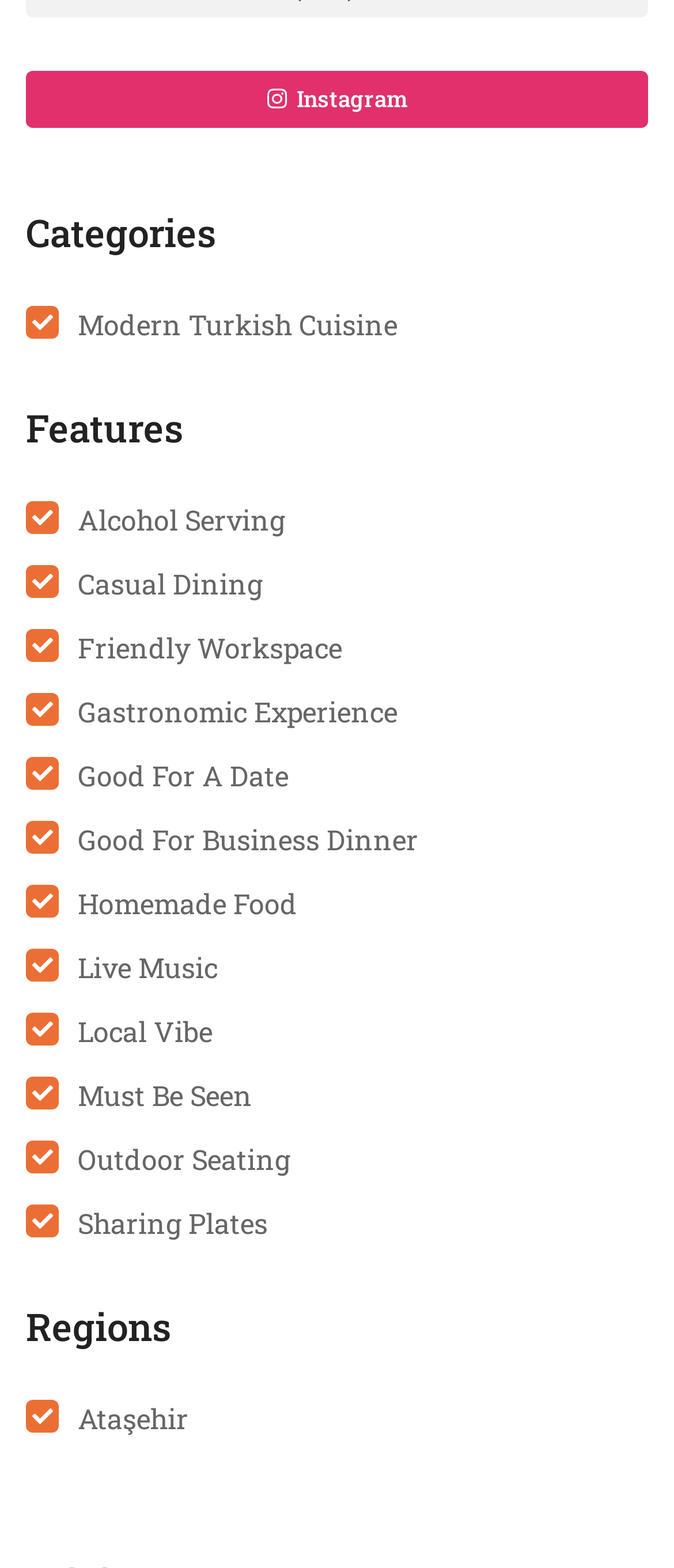Please locate the bounding box coordinates of the element's region that needs to be clicked to follow the instruction: "Discover restaurants in Ataşehir". The bounding box coordinates should be provided as four float numbers between 0 and 1, i.e., [left, top, right, bottom].

[0.115, 0.893, 0.279, 0.916]